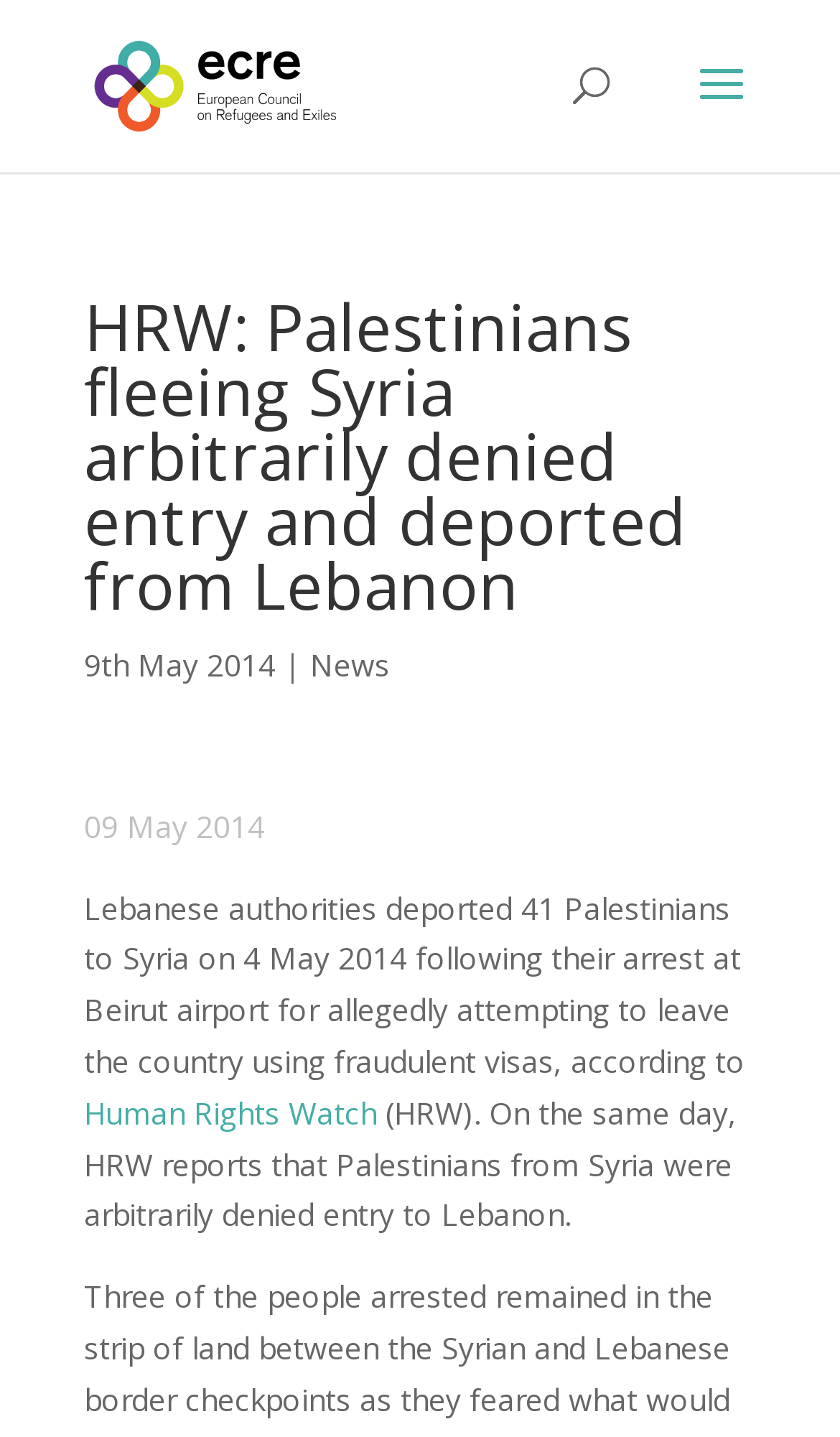Who reports that Palestinians from Syria were arbitrarily denied entry to Lebanon?
Answer the question with as much detail as you can, using the image as a reference.

I found the answer by reading the text 'On the same day, HRW reports that Palestinians from Syria were arbitrarily denied entry to Lebanon.' which mentions Human Rights Watch as the reporting organization.